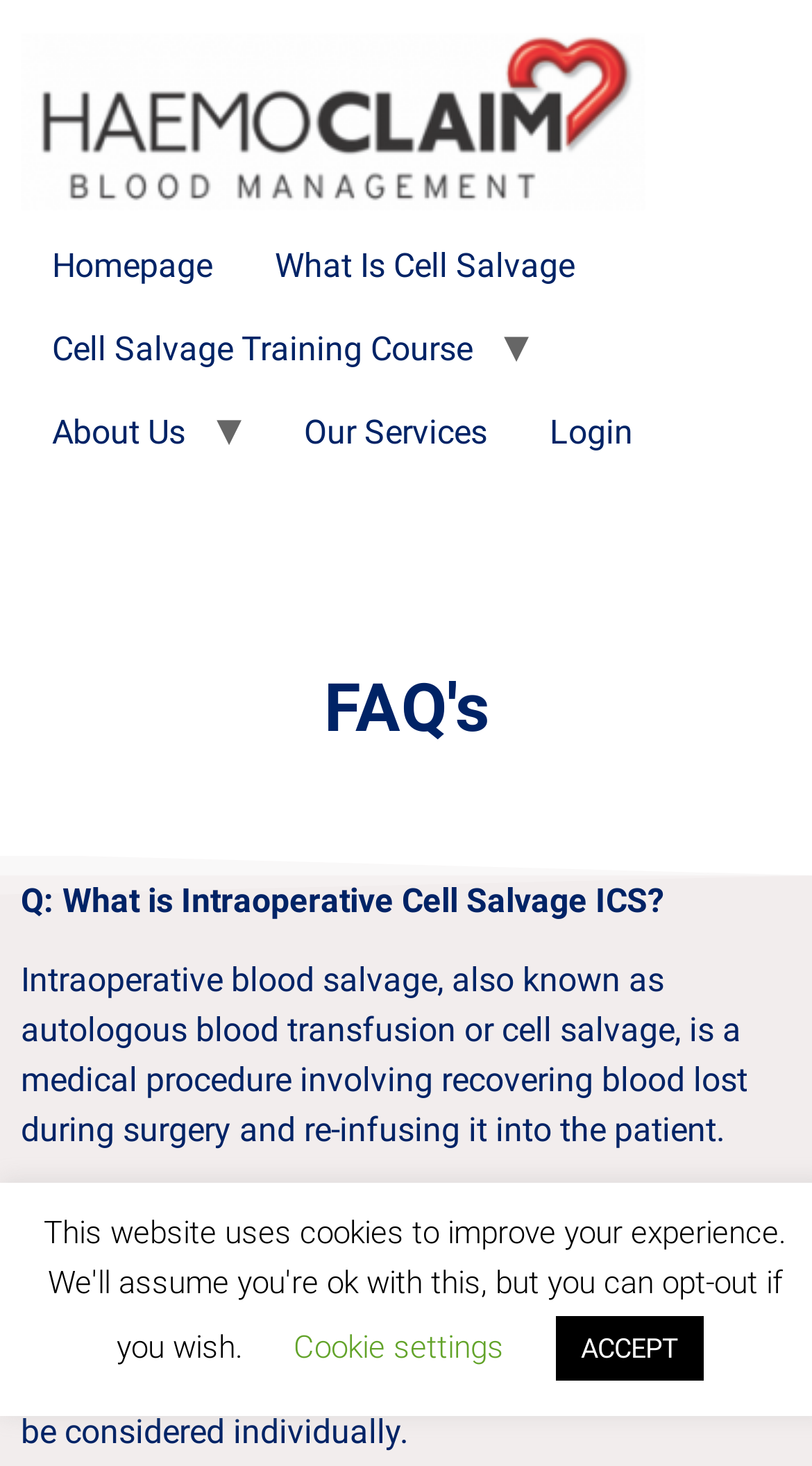Please give a concise answer to this question using a single word or phrase: 
What is intraoperative cell salvage?

Medical procedure